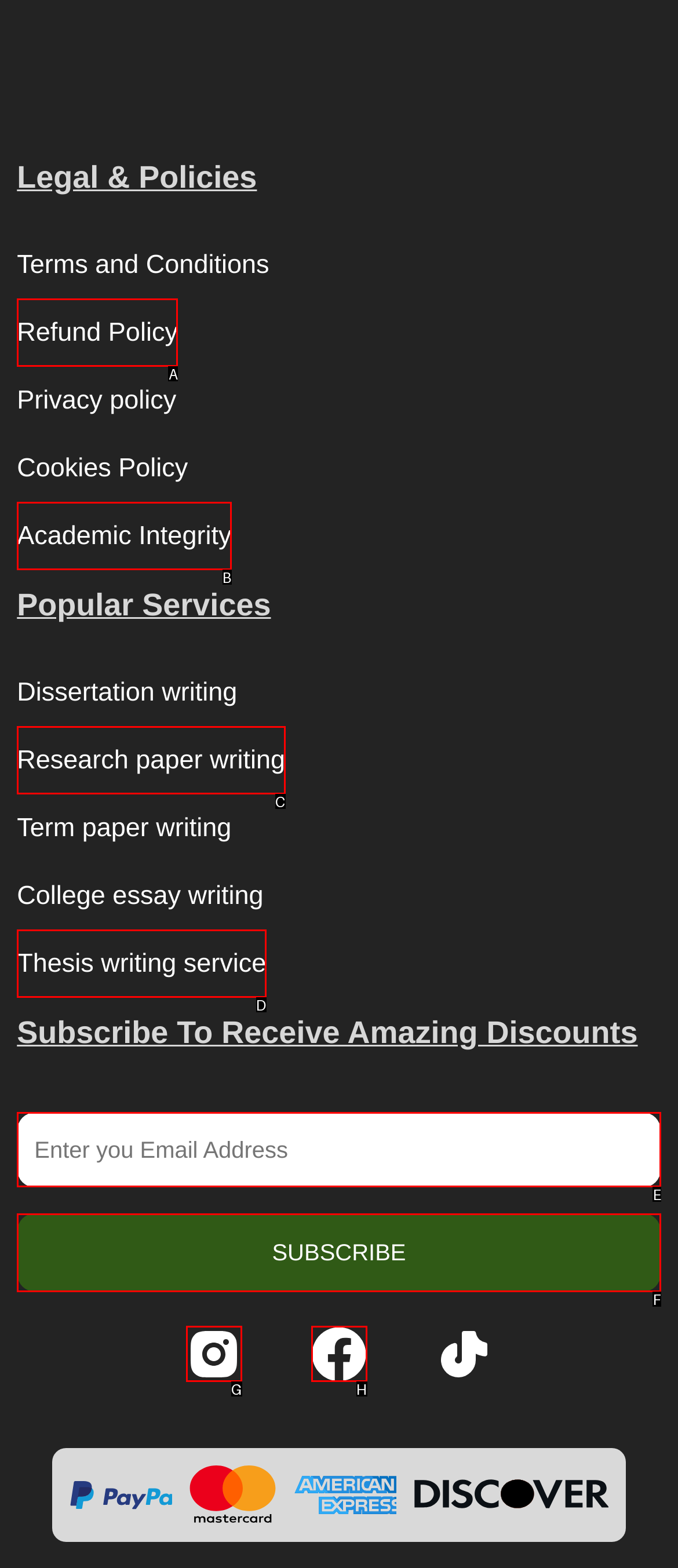Determine the letter of the UI element I should click on to complete the task: Subscribe to receive amazing discounts from the provided choices in the screenshot.

F